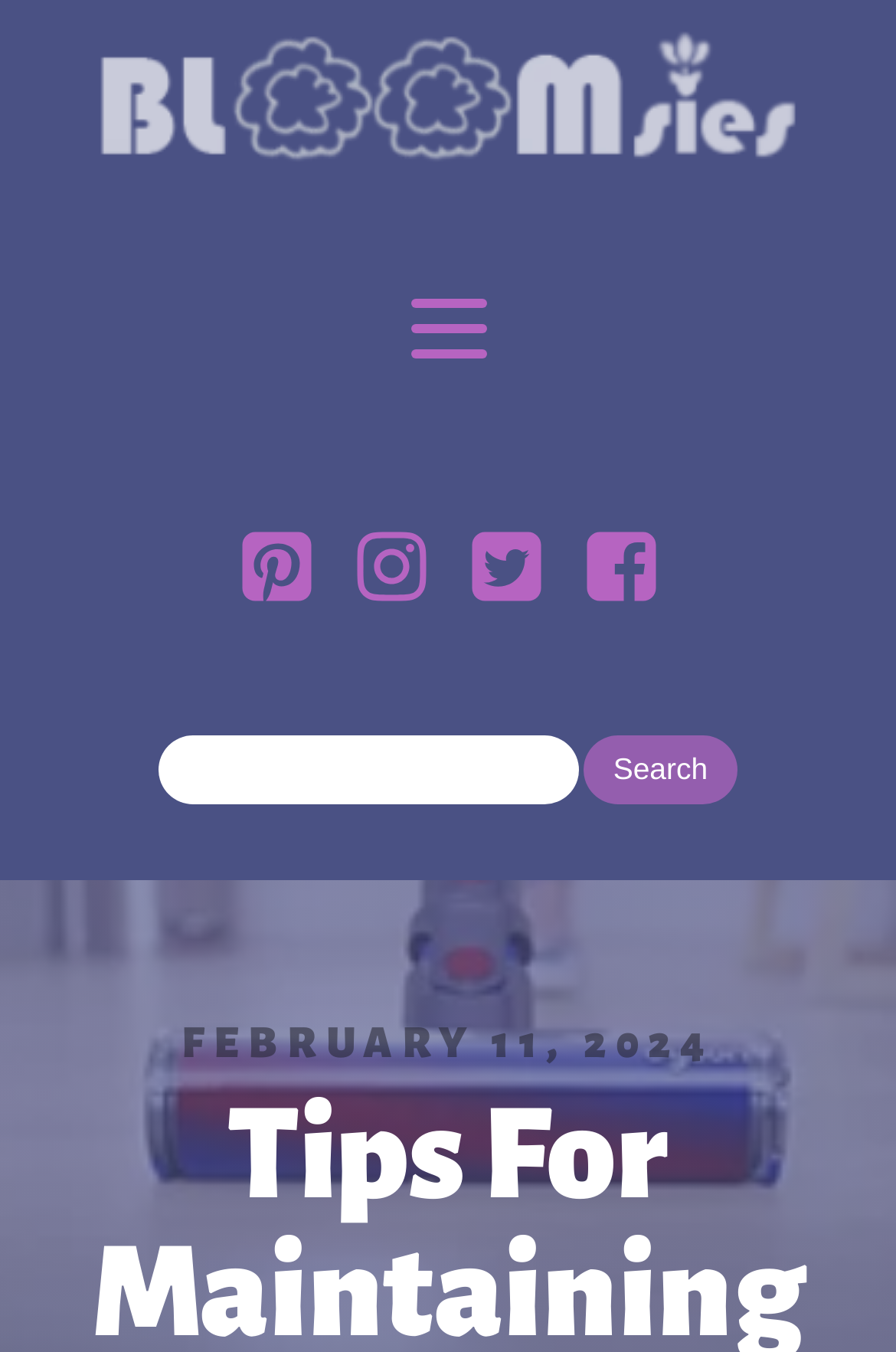How many social media links are present?
Using the image, provide a concise answer in one word or a short phrase.

4